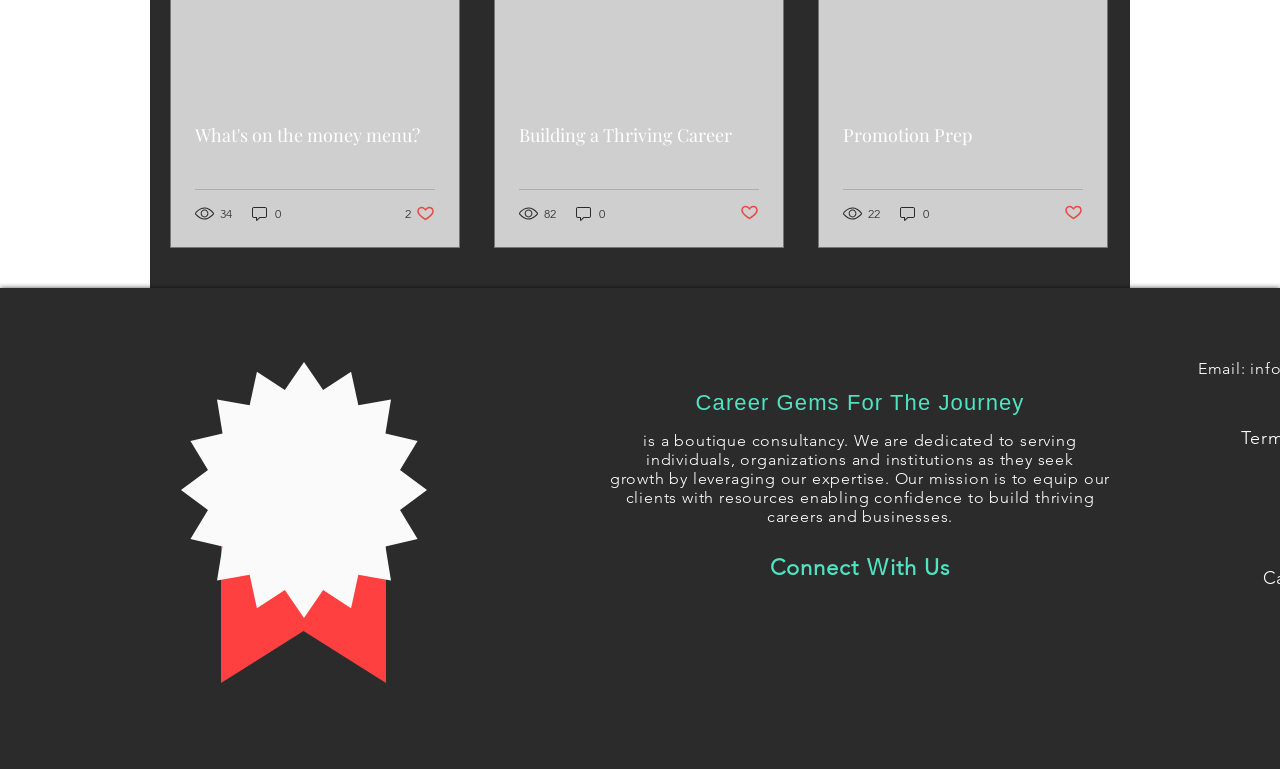Reply to the question below using a single word or brief phrase:
What is the name of the consultancy mentioned on the webpage?

Not mentioned